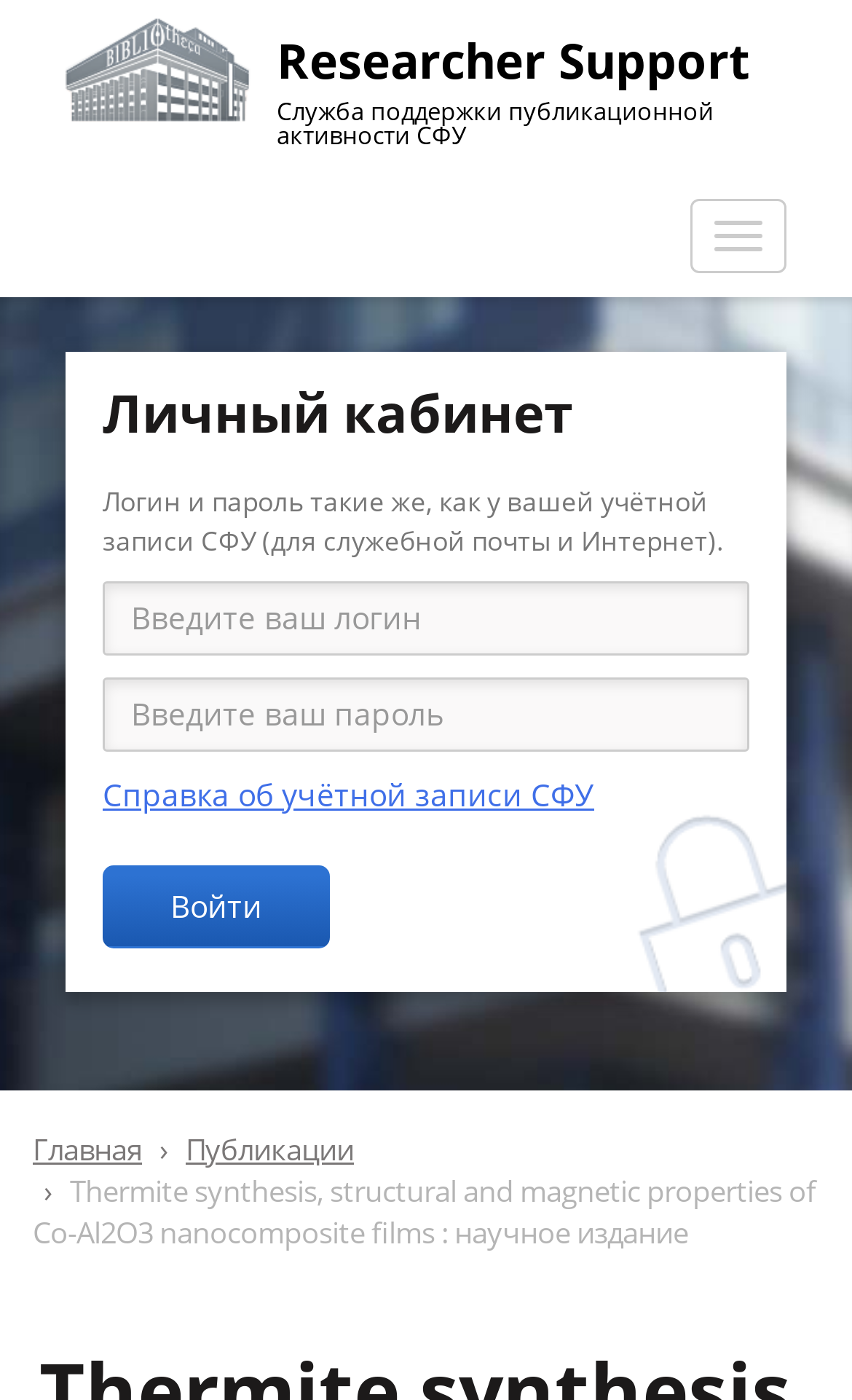Determine the bounding box coordinates of the clickable region to carry out the instruction: "Click the 'facebook-square' social media link".

None